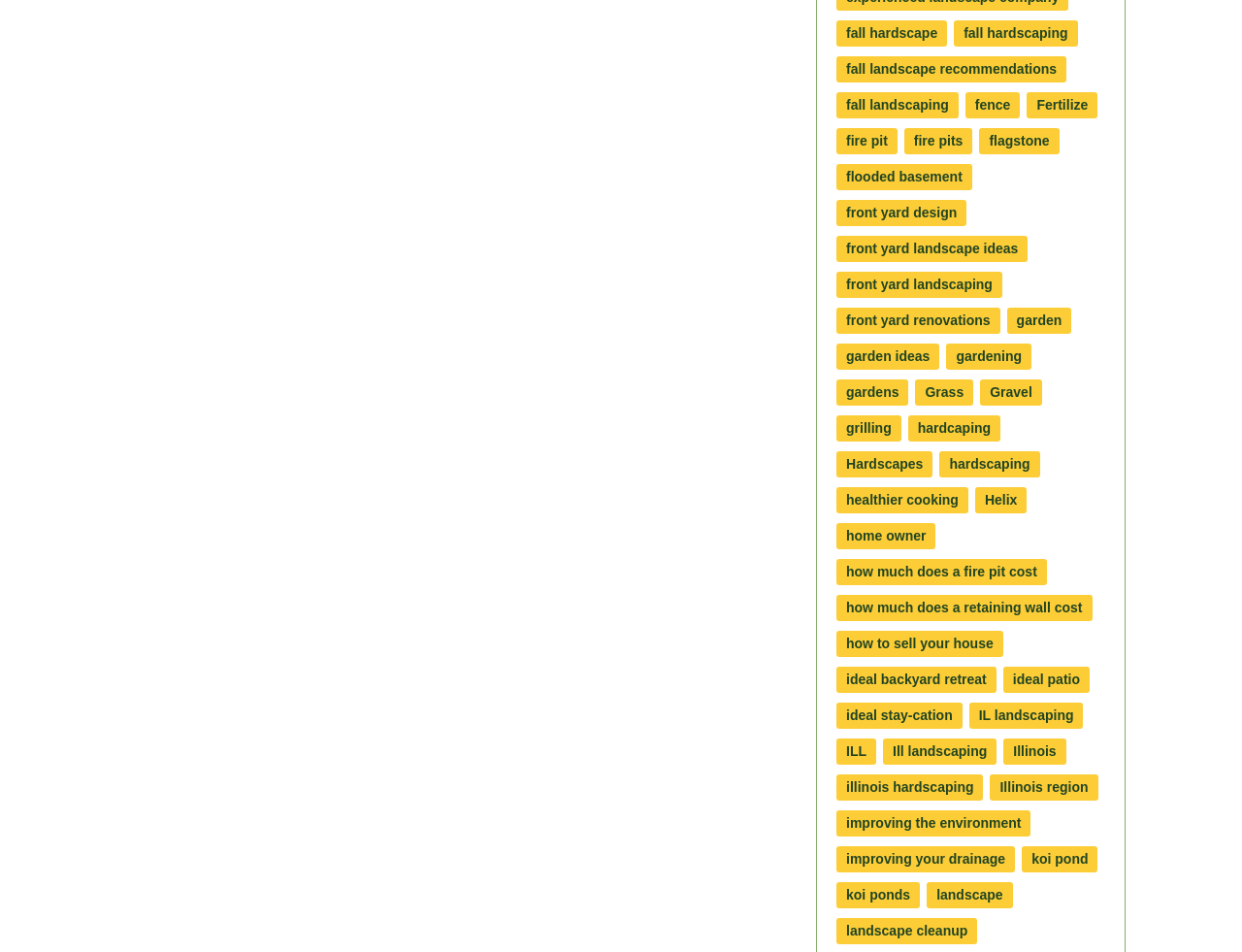Use a single word or phrase to answer the question:
How many links are related to fire pits?

2